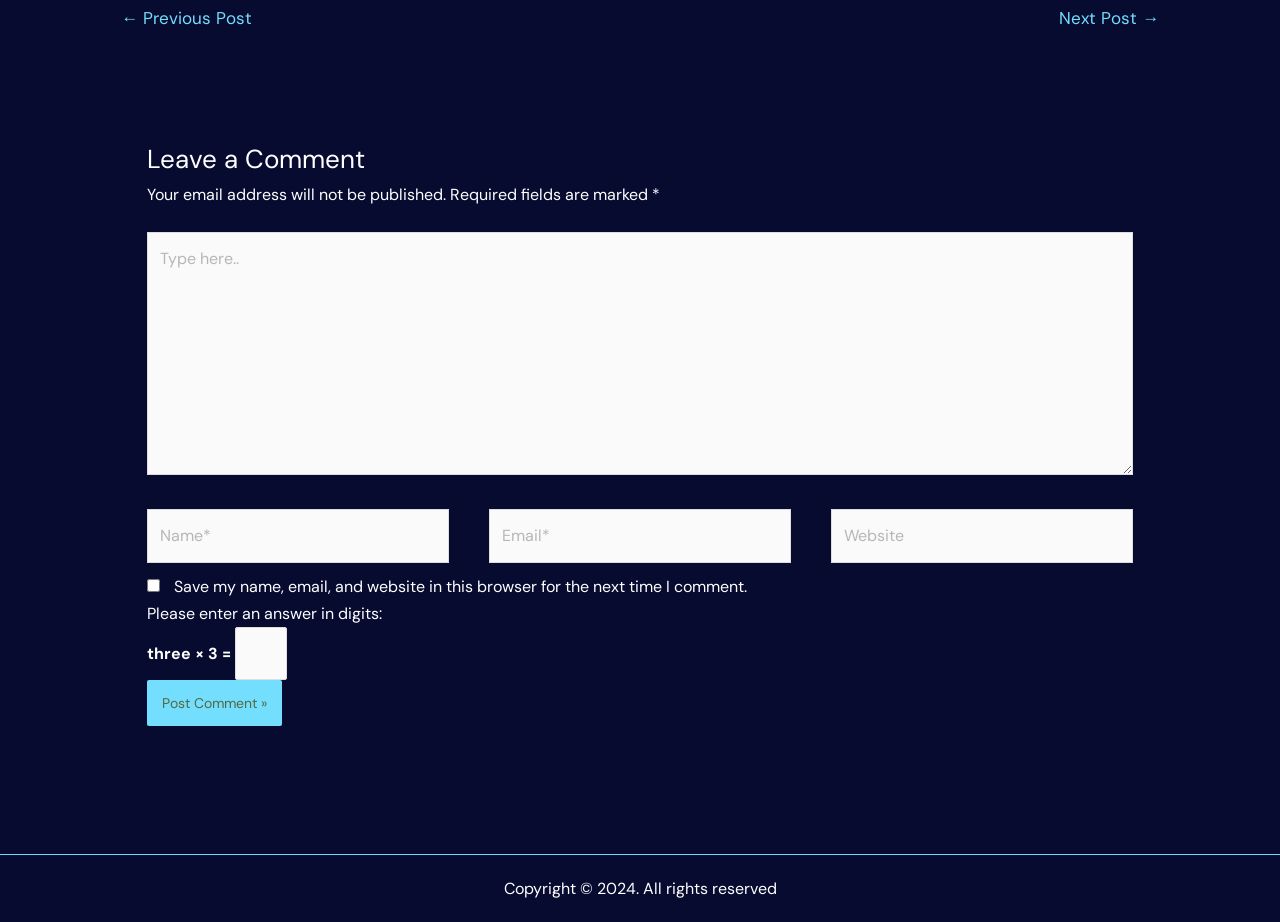Highlight the bounding box of the UI element that corresponds to this description: "parent_node: Website name="url" placeholder="Website"".

[0.649, 0.552, 0.885, 0.61]